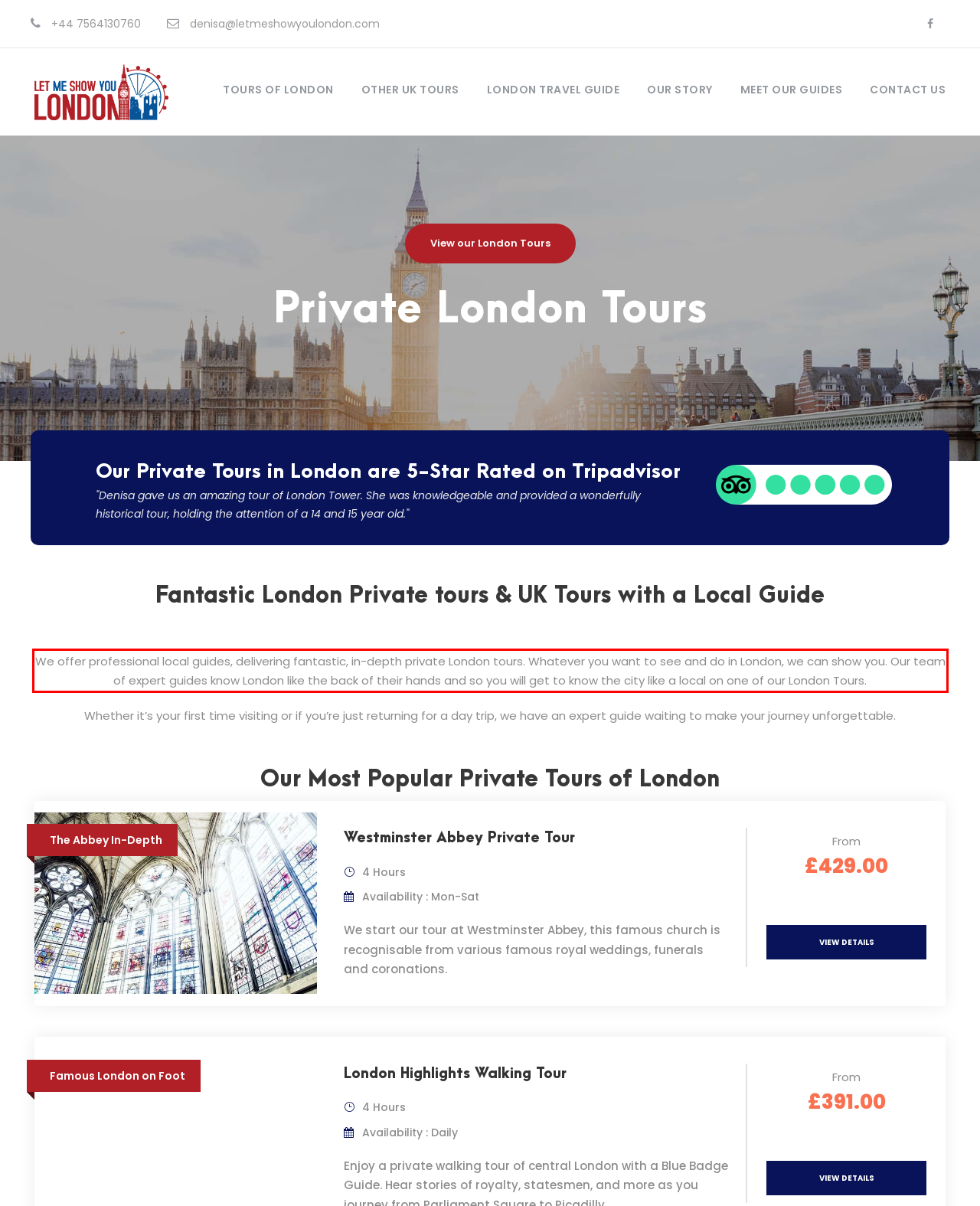Examine the webpage screenshot and use OCR to recognize and output the text within the red bounding box.

We offer professional local guides, delivering fantastic, in-depth private London tours. Whatever you want to see and do in London, we can show you. Our team of expert guides know London like the back of their hands and so you will get to know the city like a local on one of our London Tours.